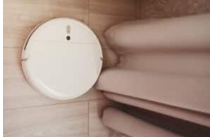What is the color of the robot vacuum cleaner?
Carefully analyze the image and provide a detailed answer to the question.

The caption describes the vacuum cleaner as having a 'sleek, white design', which indicates that the device has a white color scheme. This suggests that the vacuum cleaner has a clean and modern appearance that would fit in with contemporary home decor.